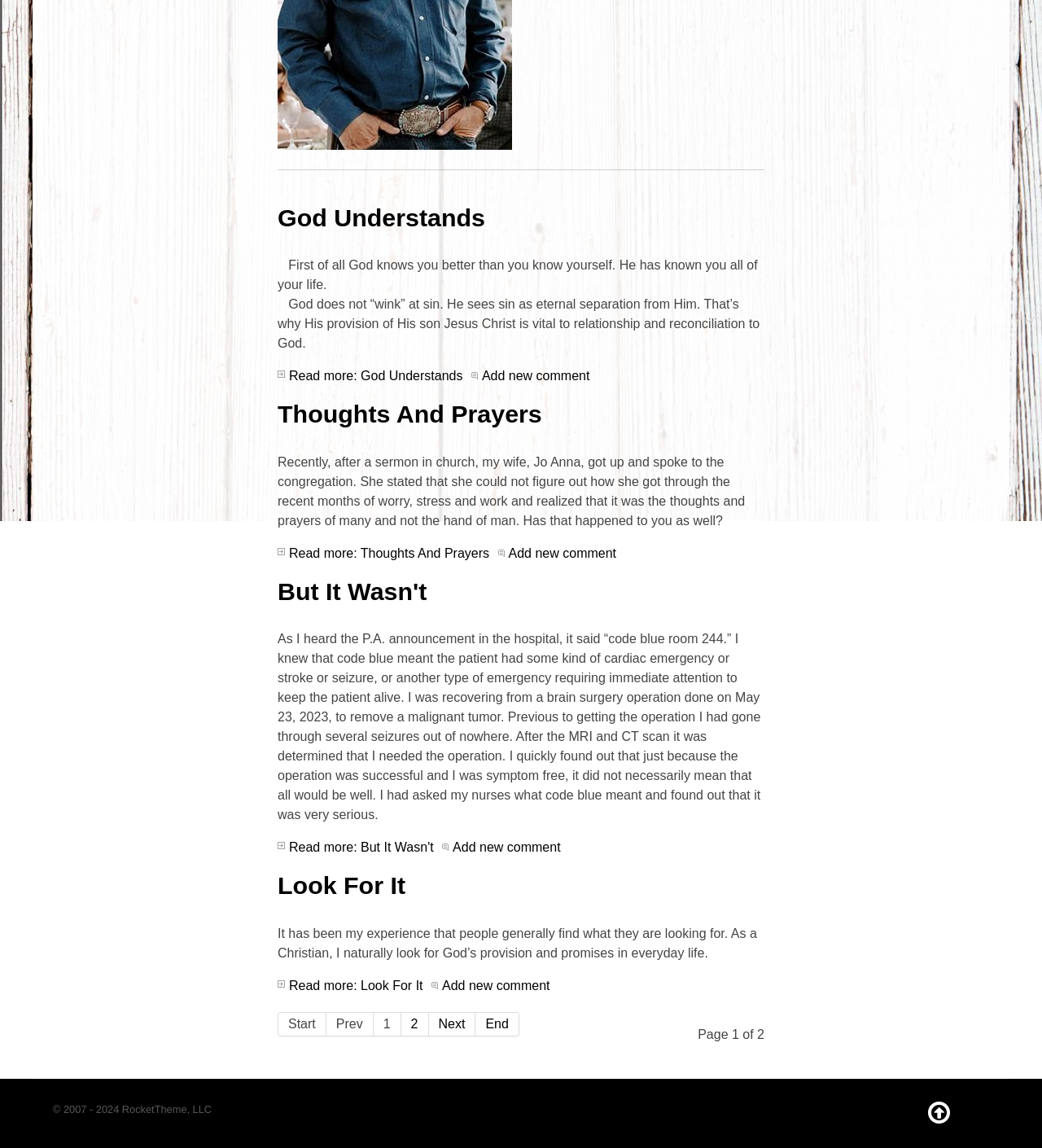Identify and provide the bounding box for the element described by: "Read more: Thoughts And Prayers".

[0.266, 0.476, 0.473, 0.491]